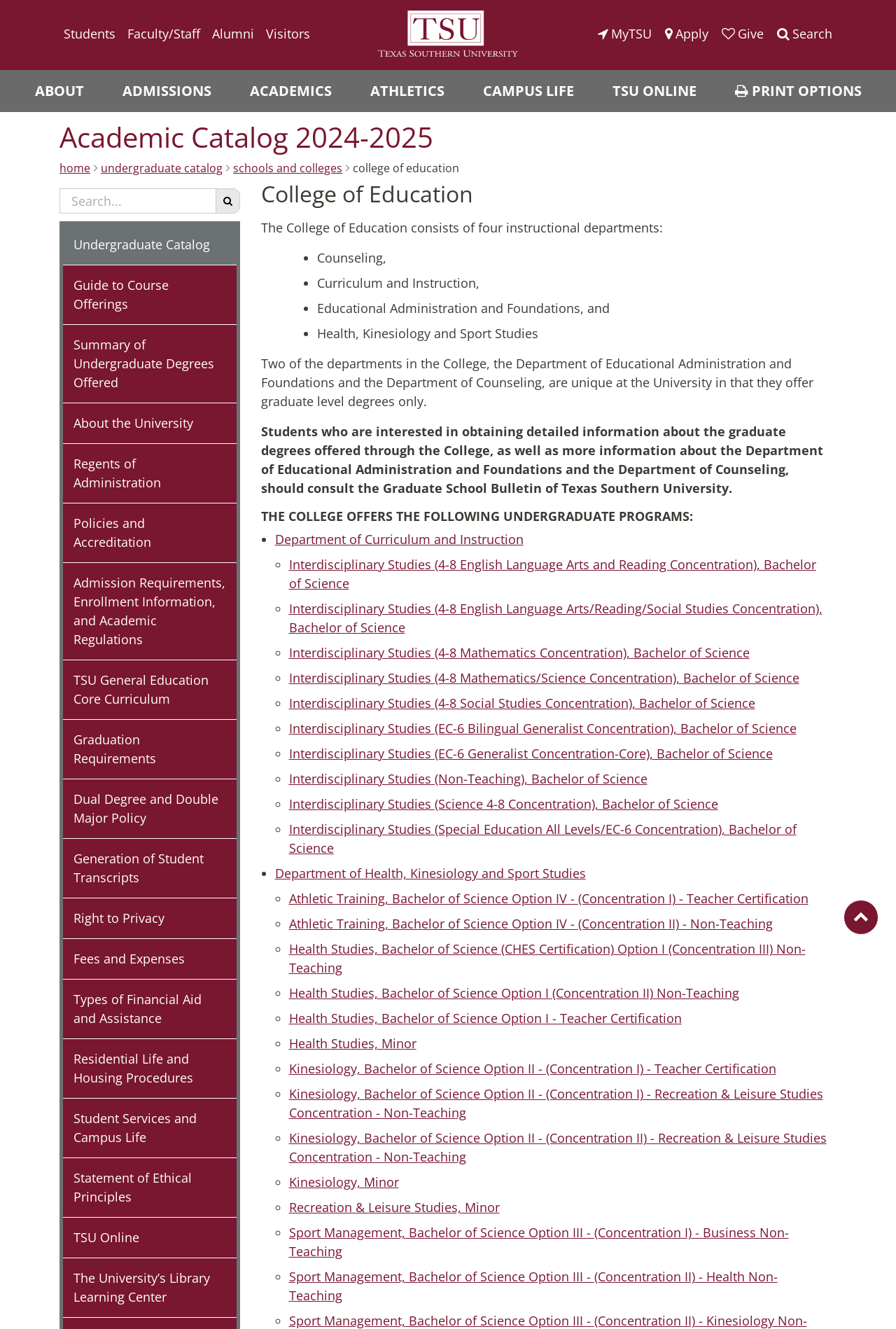What is the purpose of the 'Search' button?
Look at the screenshot and give a one-word or phrase answer.

To search the website